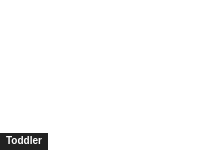What type of activities may be included in the section?
Using the details from the image, give an elaborate explanation to answer the question.

The section may include a variety of activities that support the development of toddlers, such as crafts, educational activities, and other forms of engagement that promote learning and growth in early childhood.